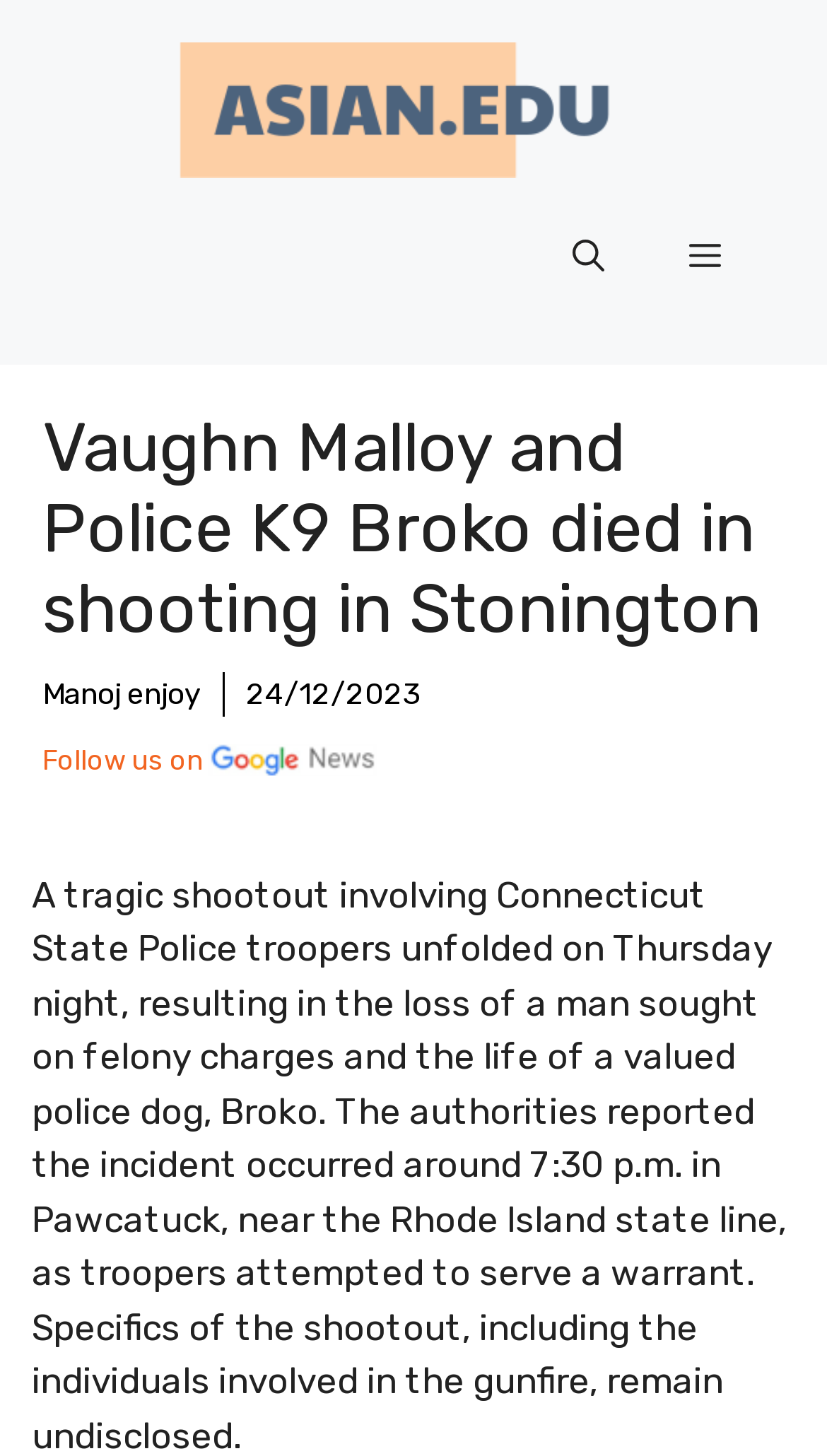Determine the bounding box for the HTML element described here: "Wix.com". The coordinates should be given as [left, top, right, bottom] with each number being a float between 0 and 1.

None